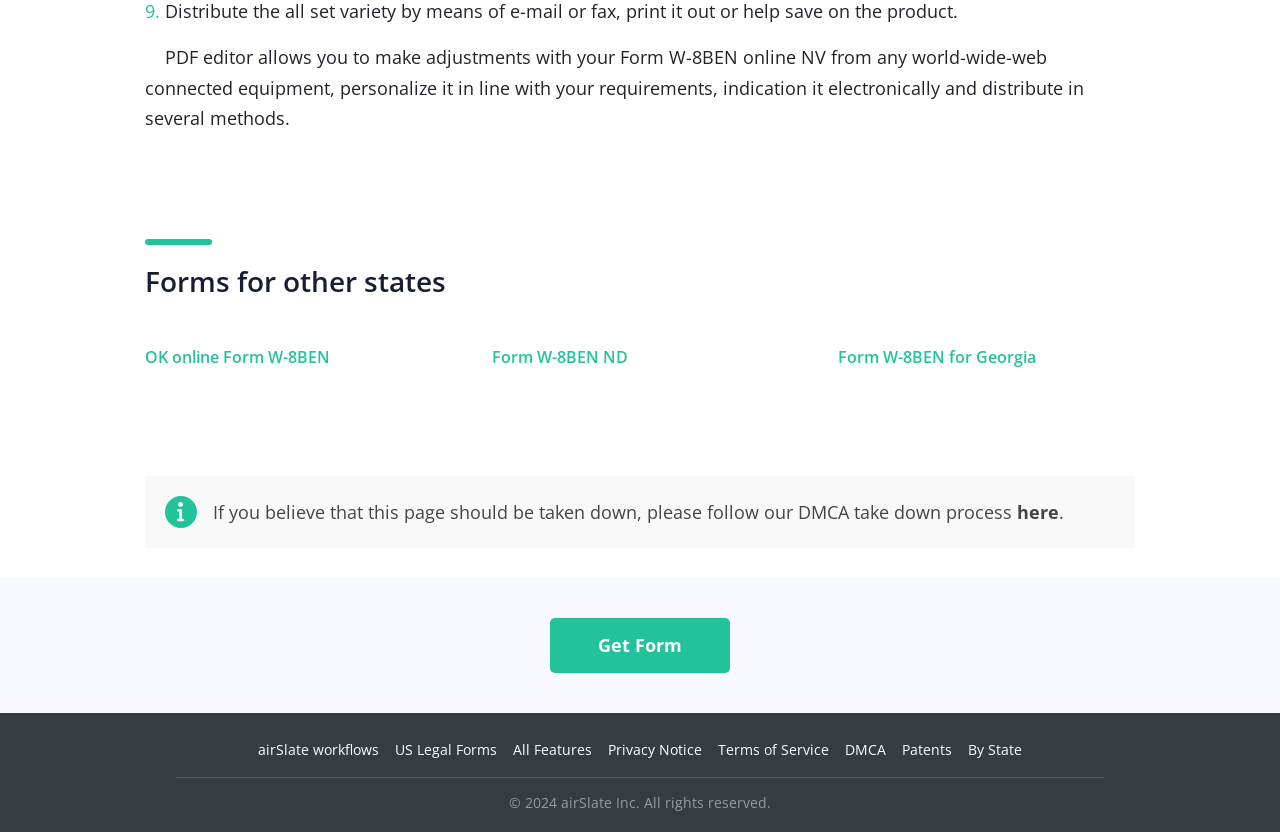Please identify the bounding box coordinates of the element's region that should be clicked to execute the following instruction: "visit the blog". The bounding box coordinates must be four float numbers between 0 and 1, i.e., [left, top, right, bottom].

None